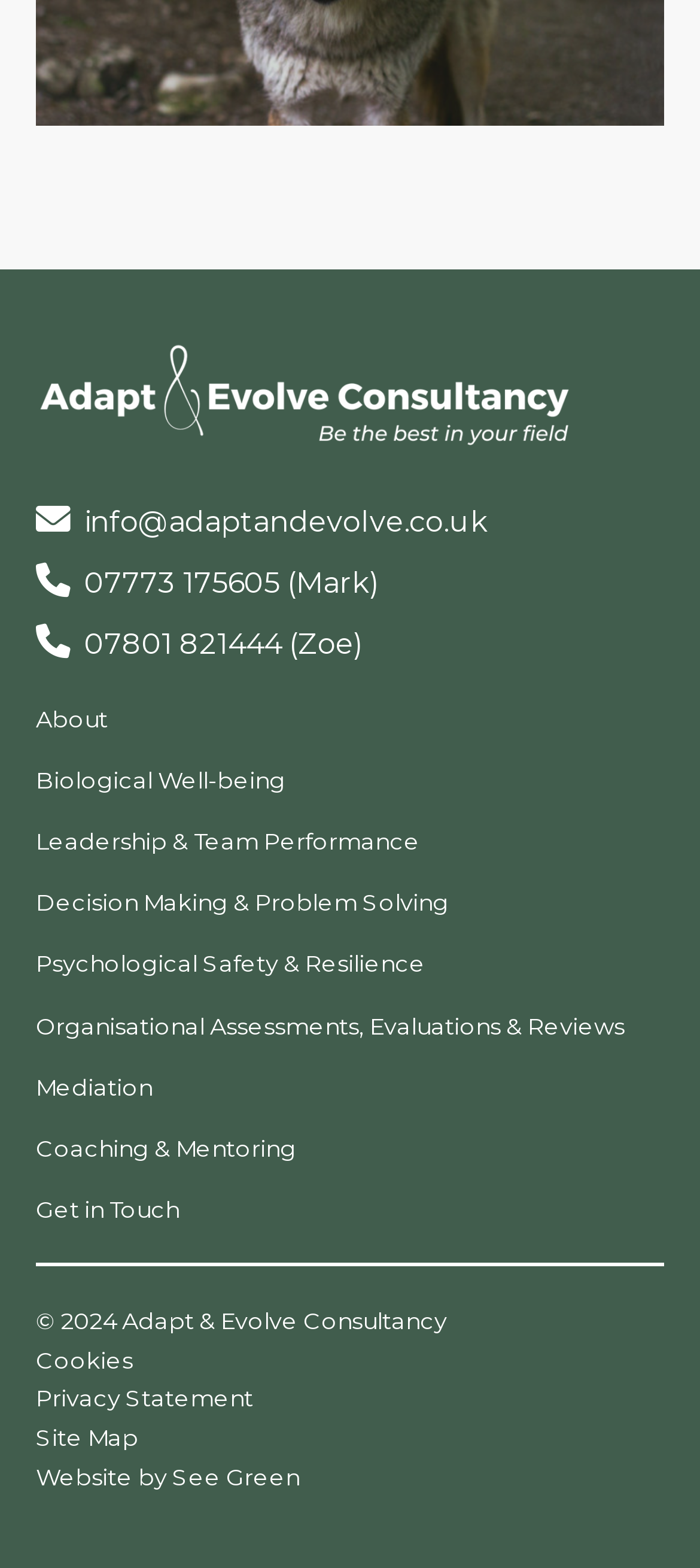Please find the bounding box coordinates of the element that you should click to achieve the following instruction: "Contact via email". The coordinates should be presented as four float numbers between 0 and 1: [left, top, right, bottom].

[0.051, 0.319, 0.949, 0.347]